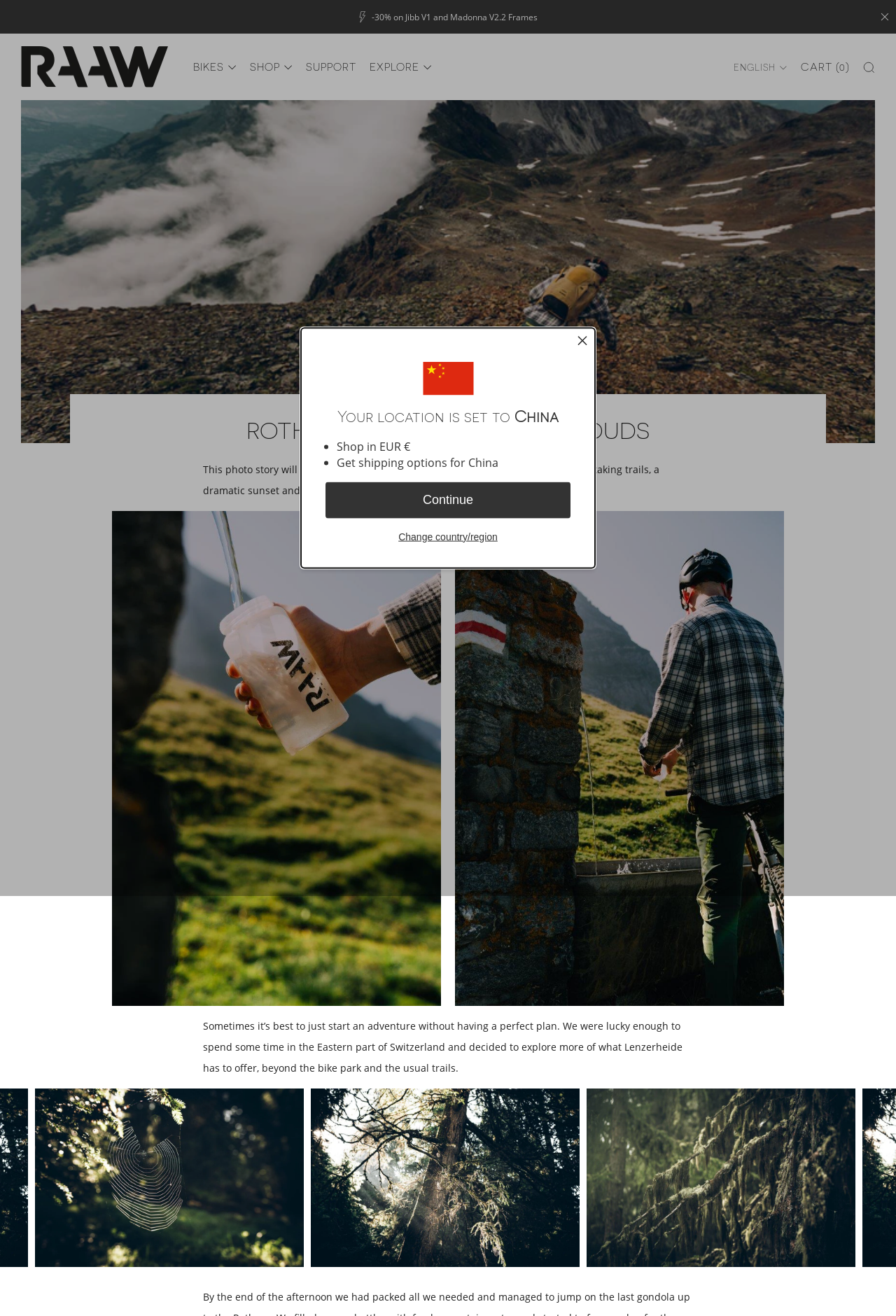Identify the bounding box coordinates of the clickable region necessary to fulfill the following instruction: "close the notification". The bounding box coordinates should be four float numbers between 0 and 1, i.e., [left, top, right, bottom].

[0.975, 0.0, 1.0, 0.026]